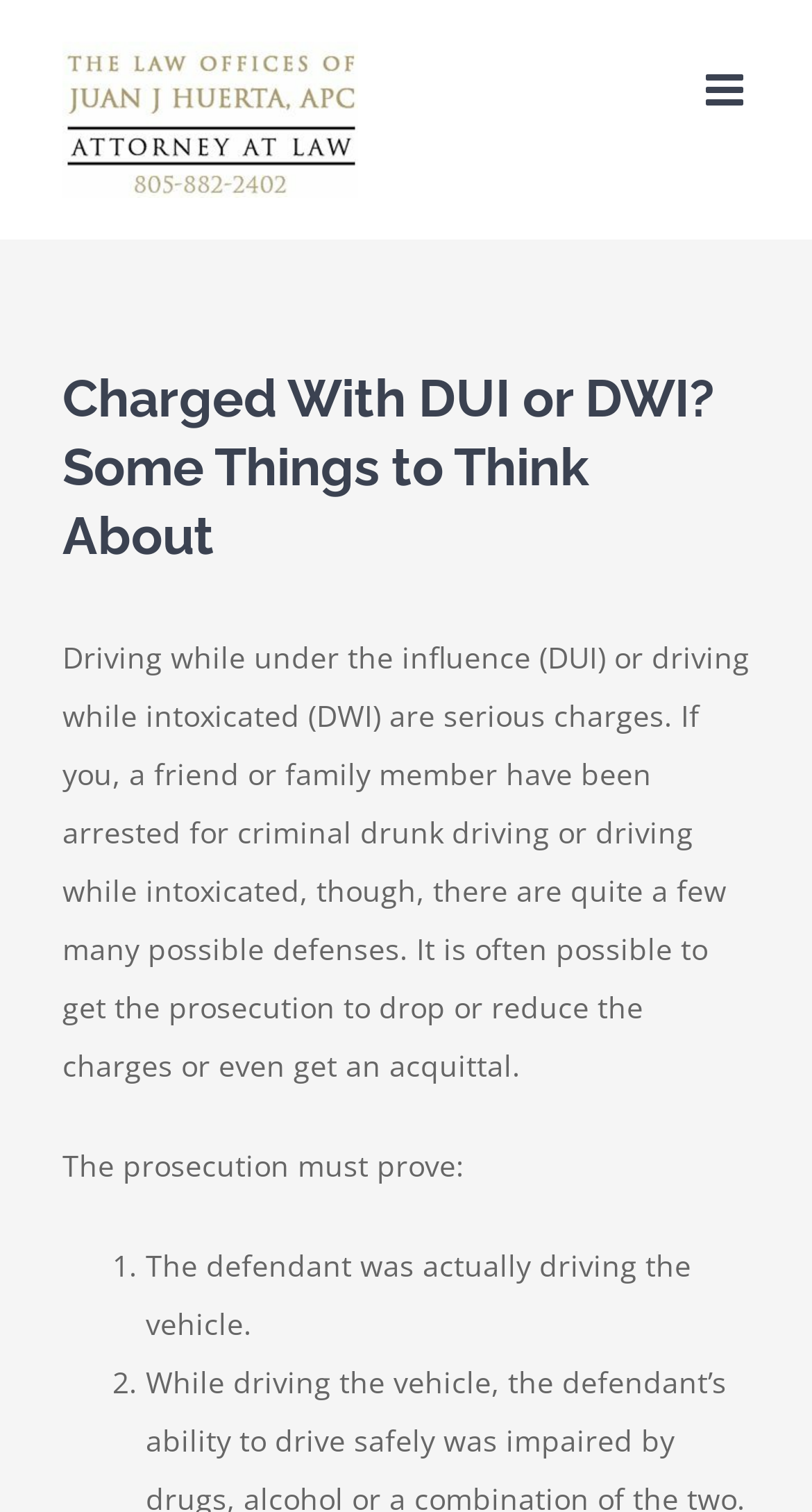What is the logo of the law firm?
Provide a comprehensive and detailed answer to the question.

The logo of the law firm is located at the top left corner of the webpage, and it is a clickable link that leads to the law firm's homepage.